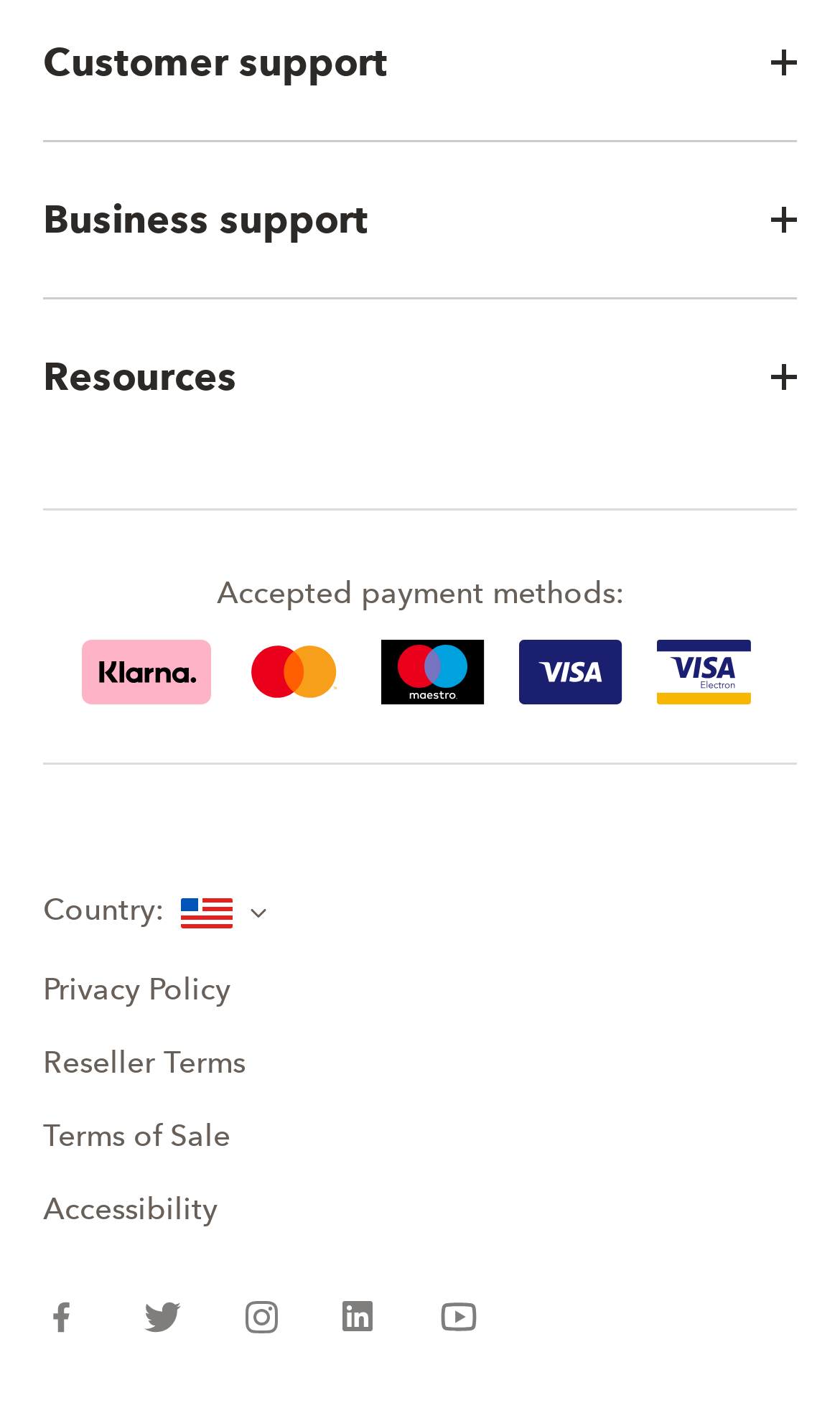Can you find the bounding box coordinates for the UI element given this description: "Business support"? Provide the coordinates as four float numbers between 0 and 1: [left, top, right, bottom].

[0.051, 0.102, 0.949, 0.213]